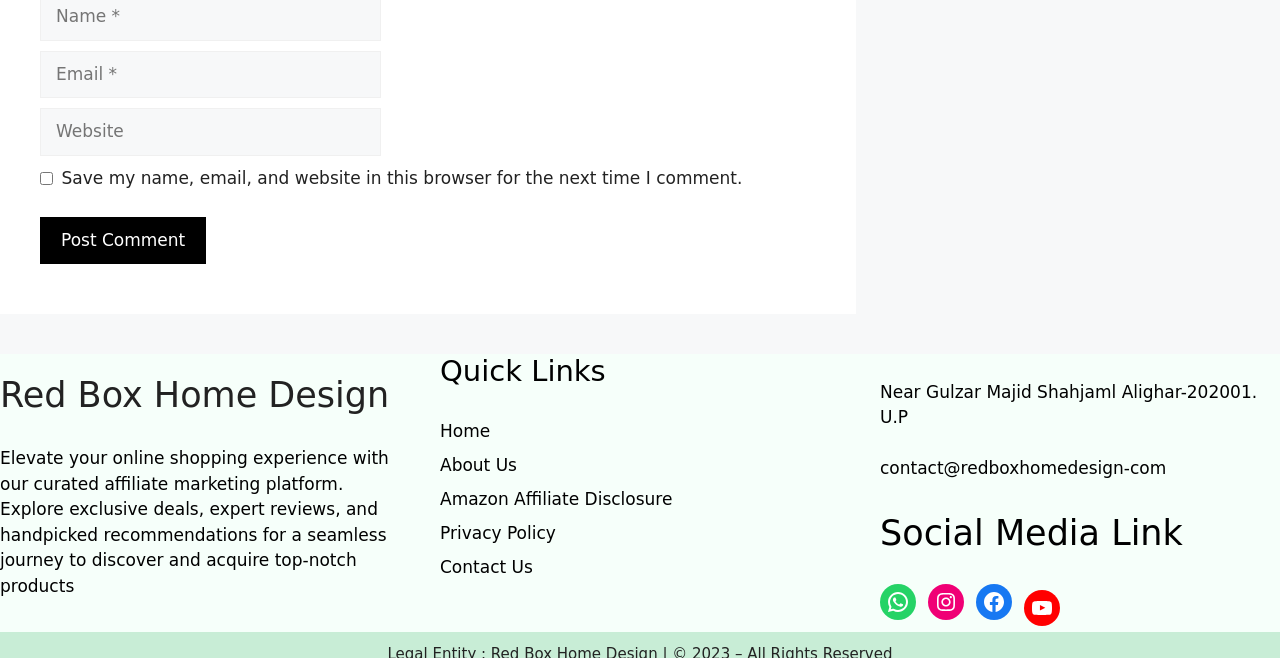Please provide the bounding box coordinates for the element that needs to be clicked to perform the instruction: "Click Post Comment". The coordinates must consist of four float numbers between 0 and 1, formatted as [left, top, right, bottom].

[0.031, 0.329, 0.161, 0.401]